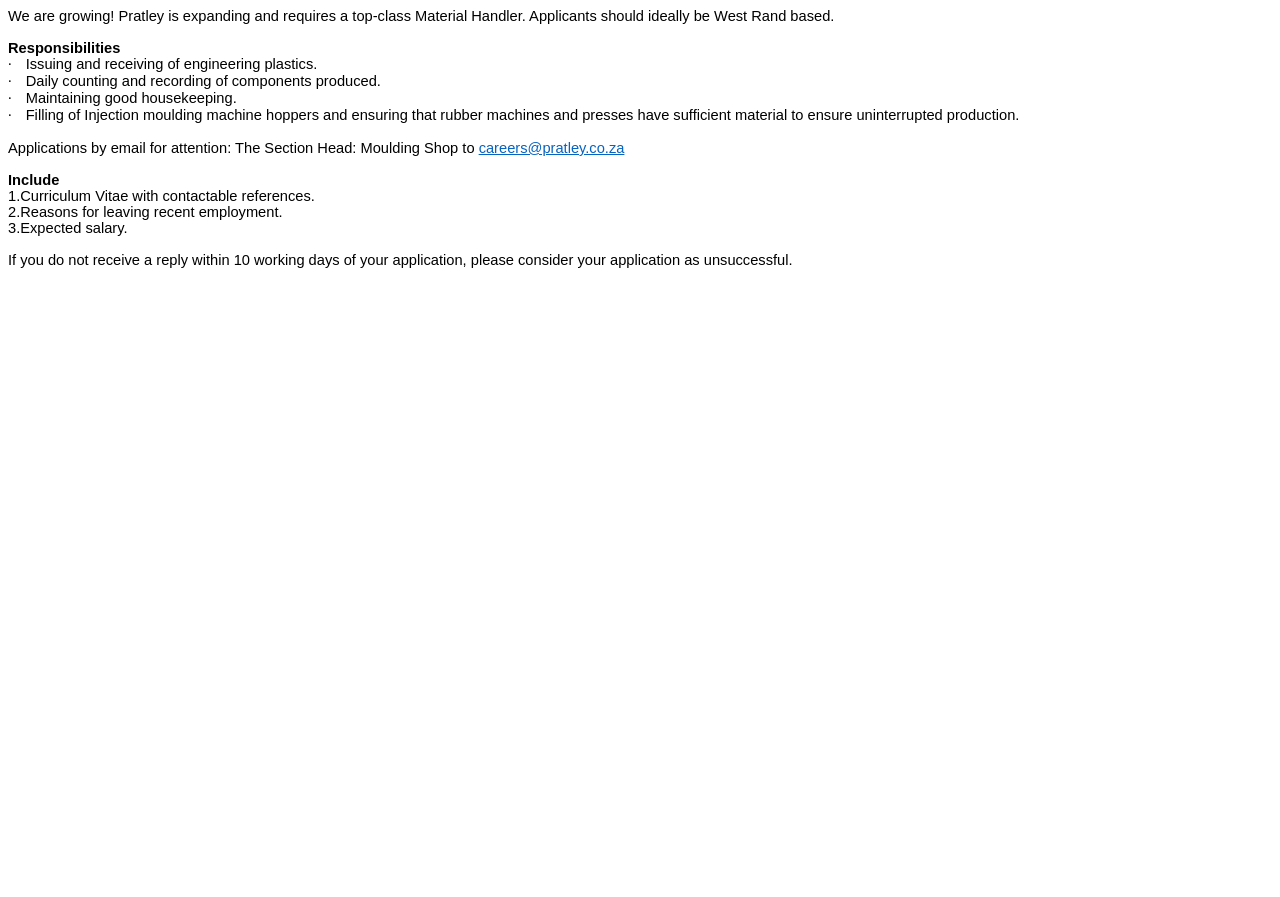What is the job title mentioned in the webpage?
Give a one-word or short-phrase answer derived from the screenshot.

Material Handler